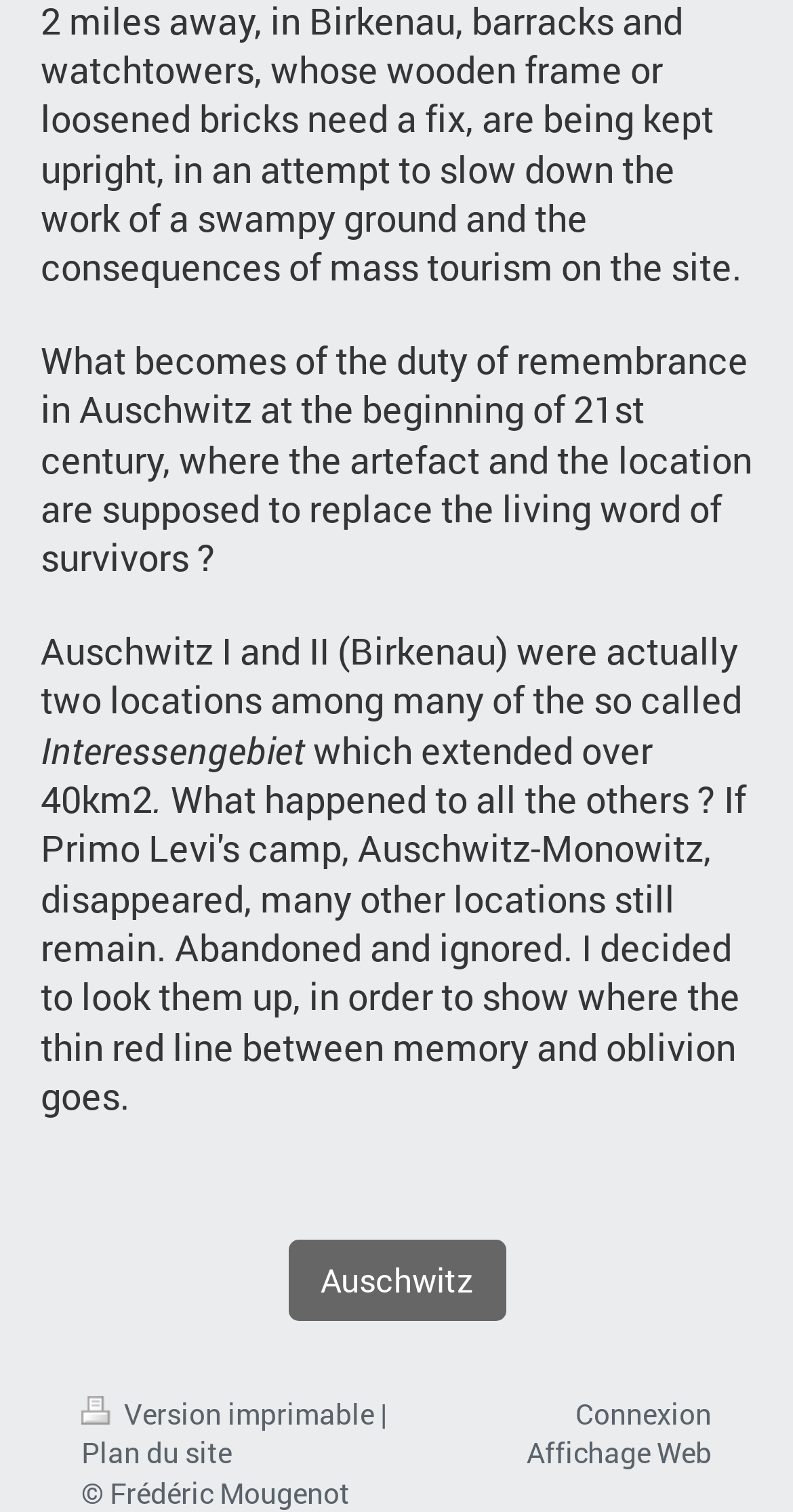Highlight the bounding box of the UI element that corresponds to this description: "Plan du site".

[0.103, 0.948, 0.292, 0.974]